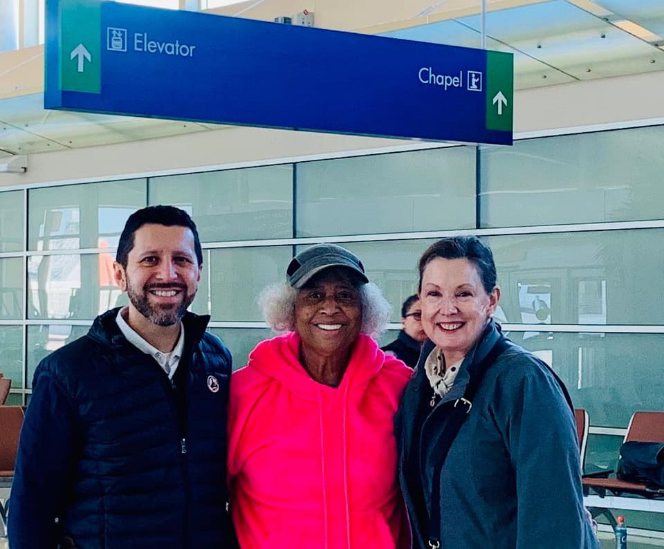Describe the image thoroughly.

In this uplifting photo, three individuals stand together in a bright, modern space, creating a moment of connection. The central figure, wearing a vibrant pink sweatshirt, beams with joy, flanked by two others who share friendly smiles. They are gathered beneath a clearly marked overhead sign indicating directions to the "Elevator" and "Chapel," suggesting they are in a public building, possibly a hospital or community center. The light streaming through the glass panels surrounding them adds a warm ambiance to the scene. This image captures a heartfelt encounter that transcends mere passing, highlighting the importance of community and companionship.